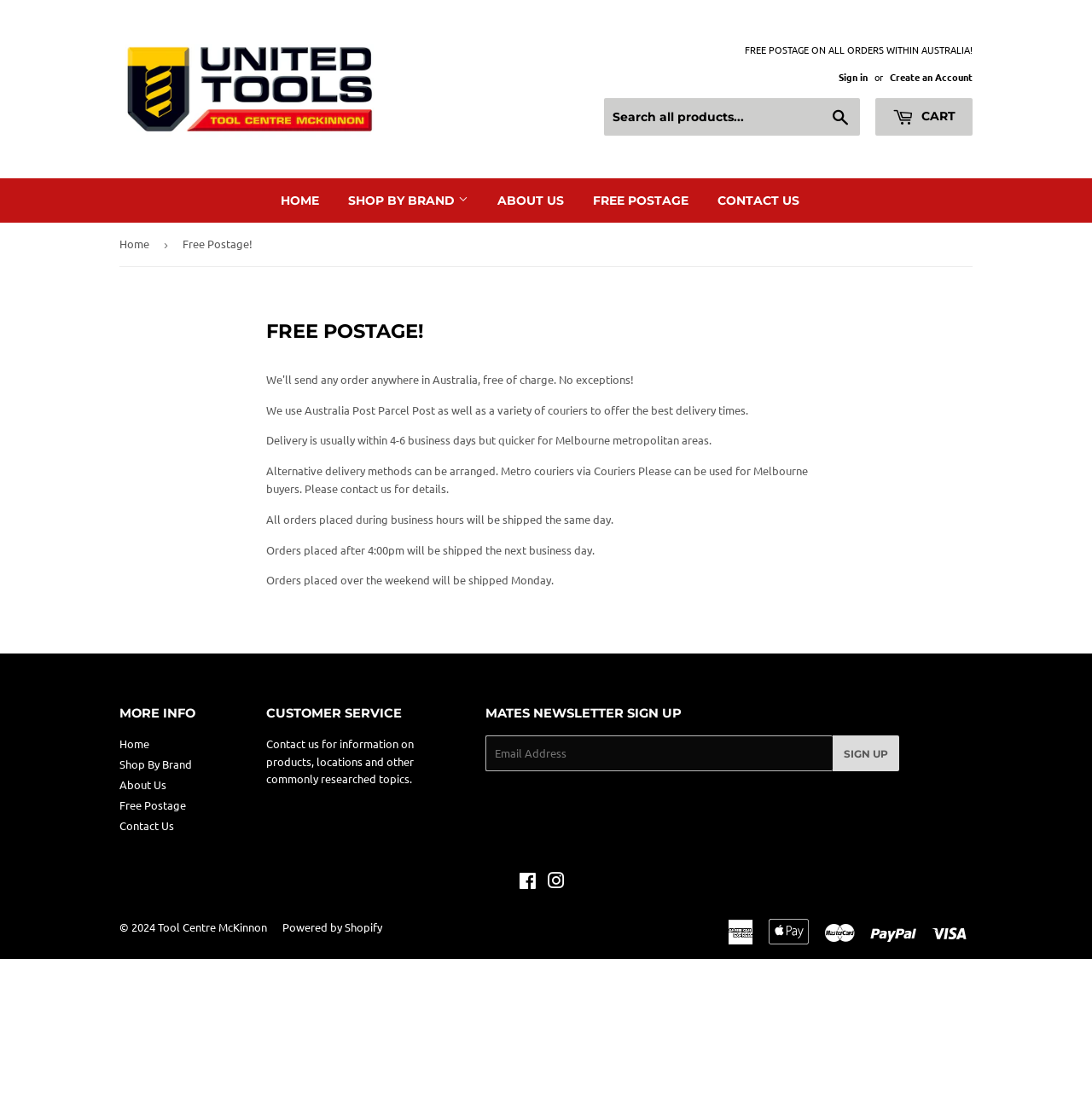Find the bounding box coordinates for the area that must be clicked to perform this action: "Create an Account".

[0.815, 0.09, 0.891, 0.103]